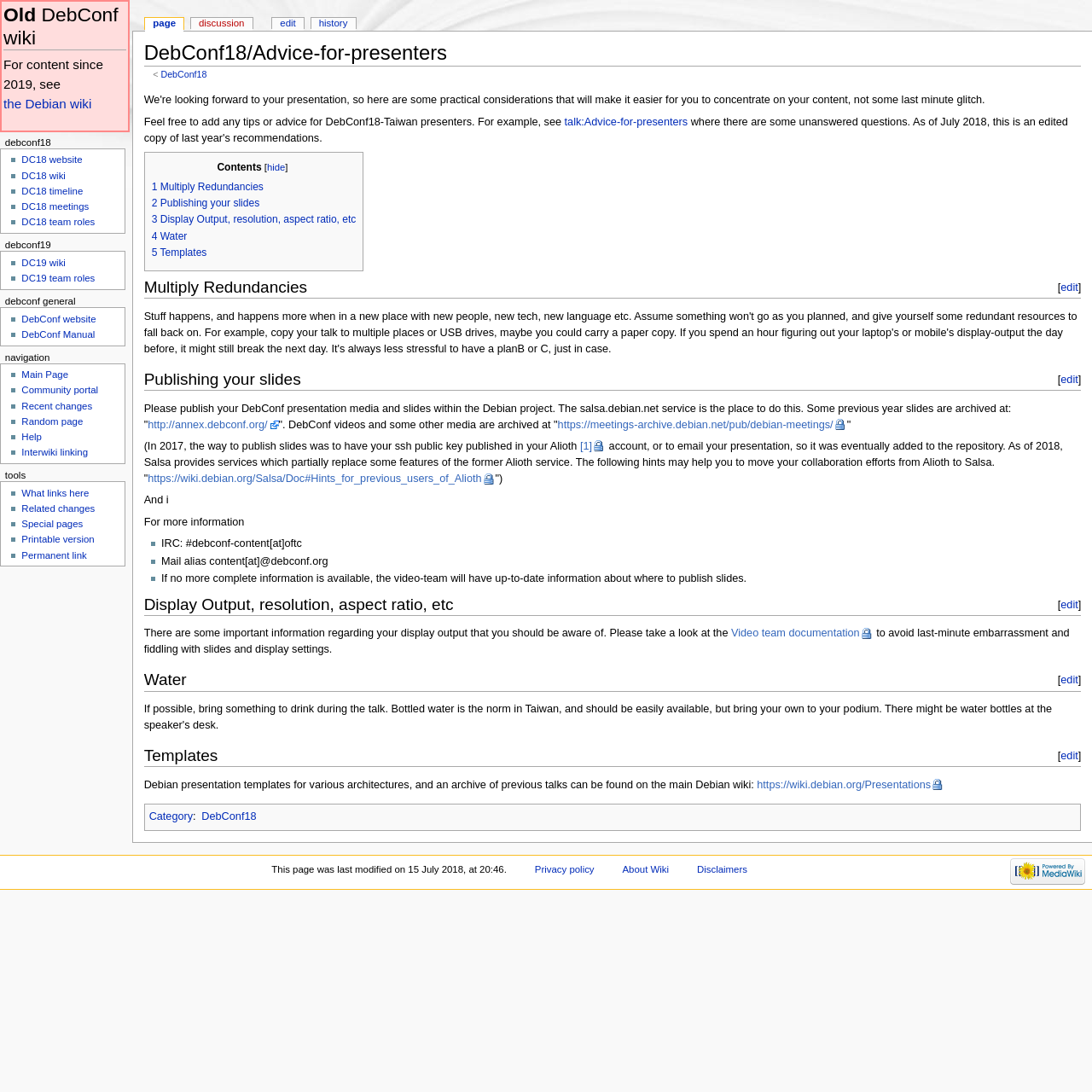What is the recommended way to publish DebConf presentation media and slides?
Refer to the image and respond with a one-word or short-phrase answer.

Salsa.debian.net